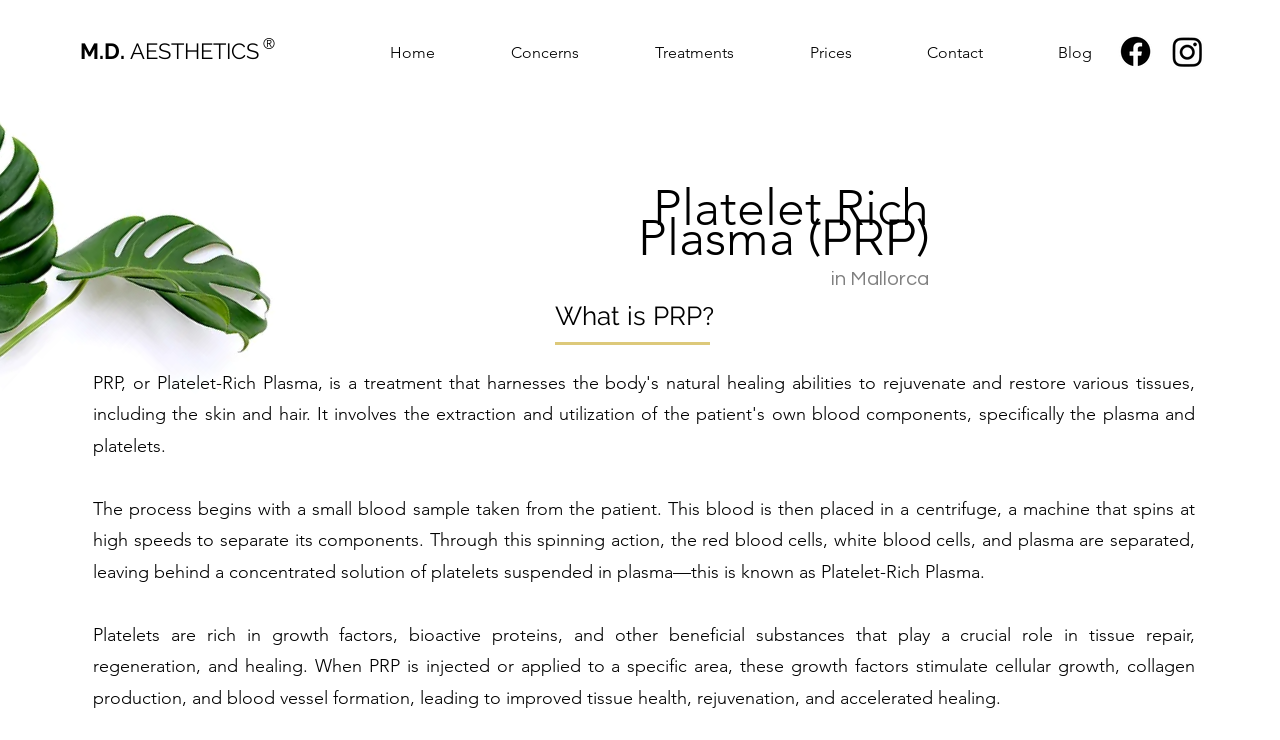How many navigation links are present?
Look at the image and respond with a one-word or short-phrase answer.

6